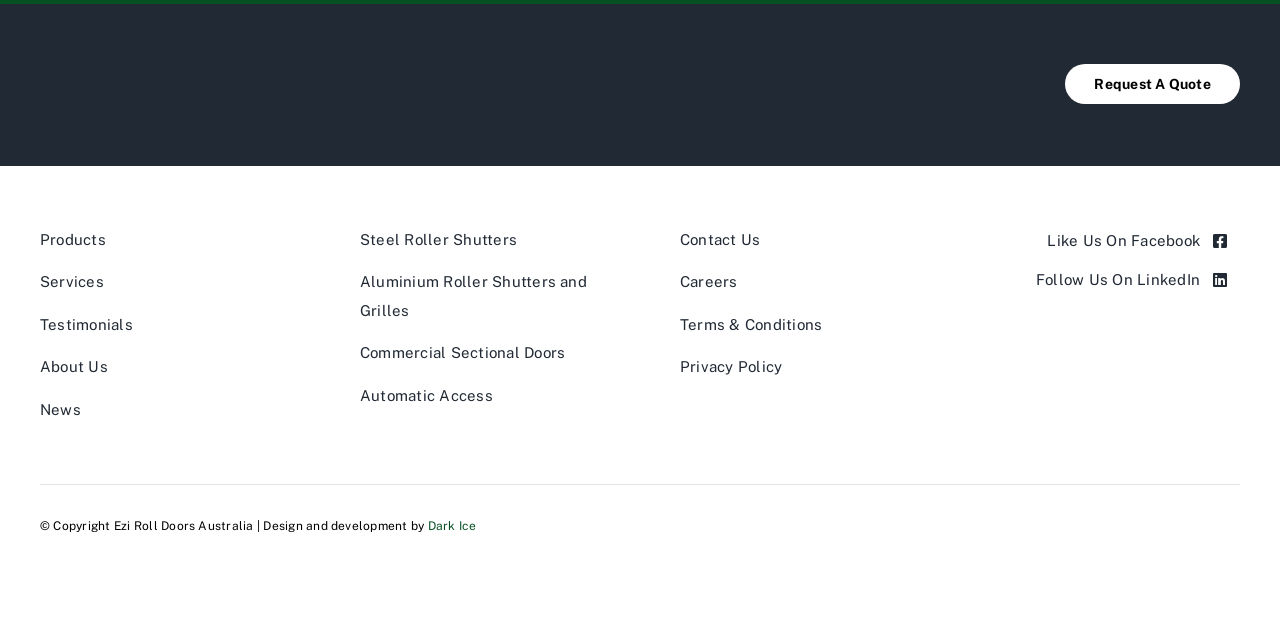What is the text above the 'Request A Quote' link?
Give a single word or phrase answer based on the content of the image.

logo